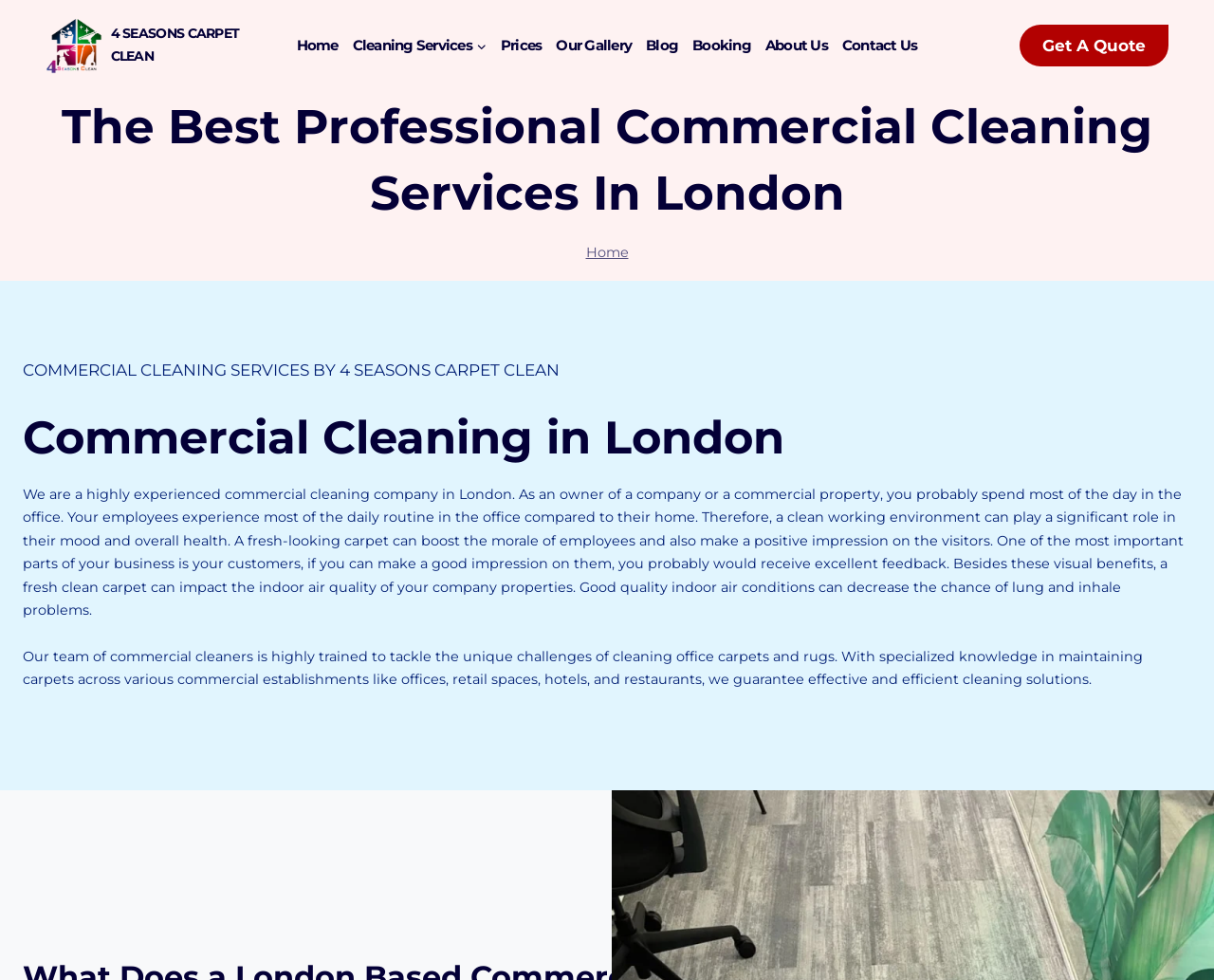What type of services does 4 Seasons Carpet Clean provide?
Please provide a comprehensive and detailed answer to the question.

Based on the webpage, 4 Seasons Carpet Clean provides commercial cleaning services, specifically carpet and upholstery cleaning for businesses, as mentioned in the meta description and the content of the webpage.